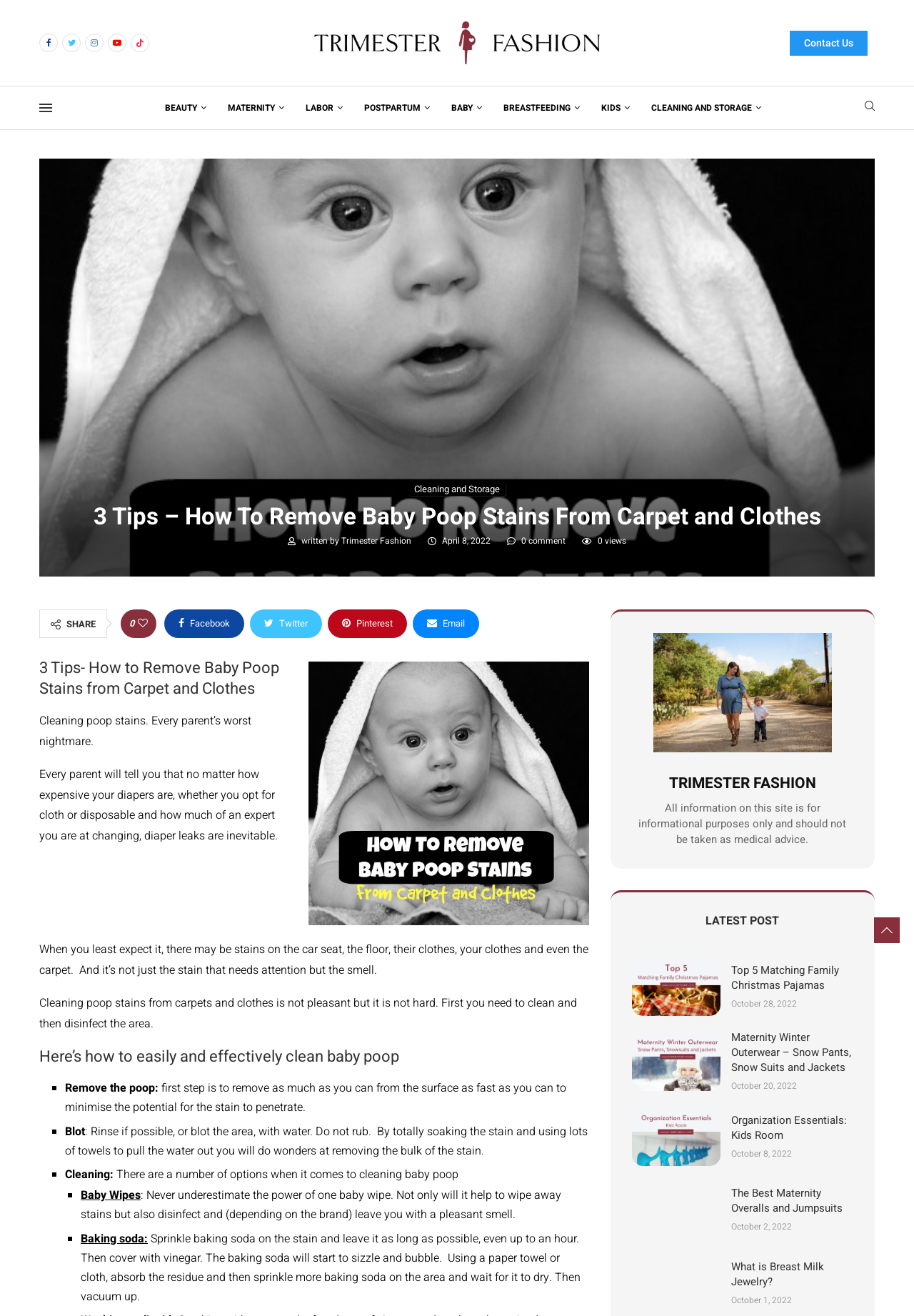Identify the bounding box coordinates for the element that needs to be clicked to fulfill this instruction: "Follow Trimester Fashion on Twitter". Provide the coordinates in the format of four float numbers between 0 and 1: [left, top, right, bottom].

[0.068, 0.026, 0.088, 0.04]